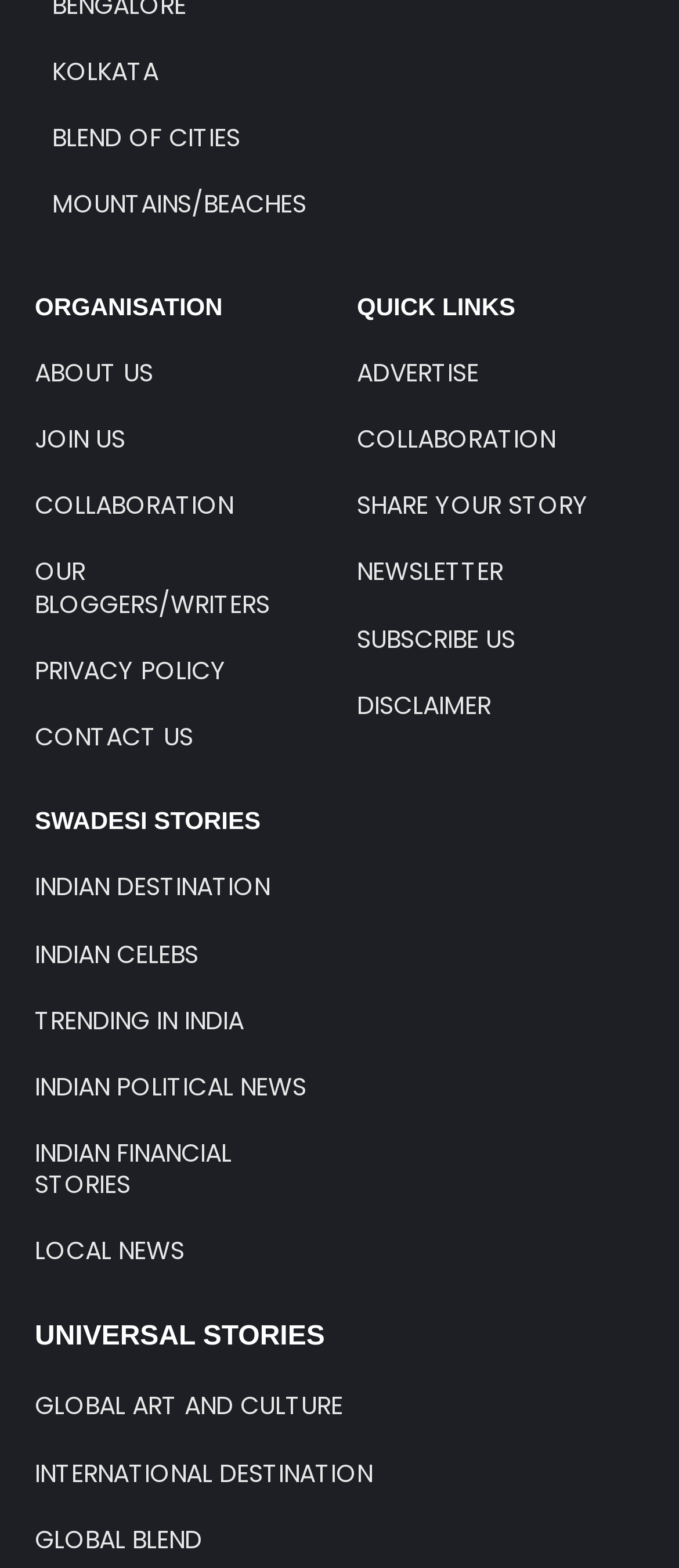Can you specify the bounding box coordinates for the region that should be clicked to fulfill this instruction: "Learn about GLOBAL ART AND CULTURE".

[0.051, 0.886, 0.505, 0.908]